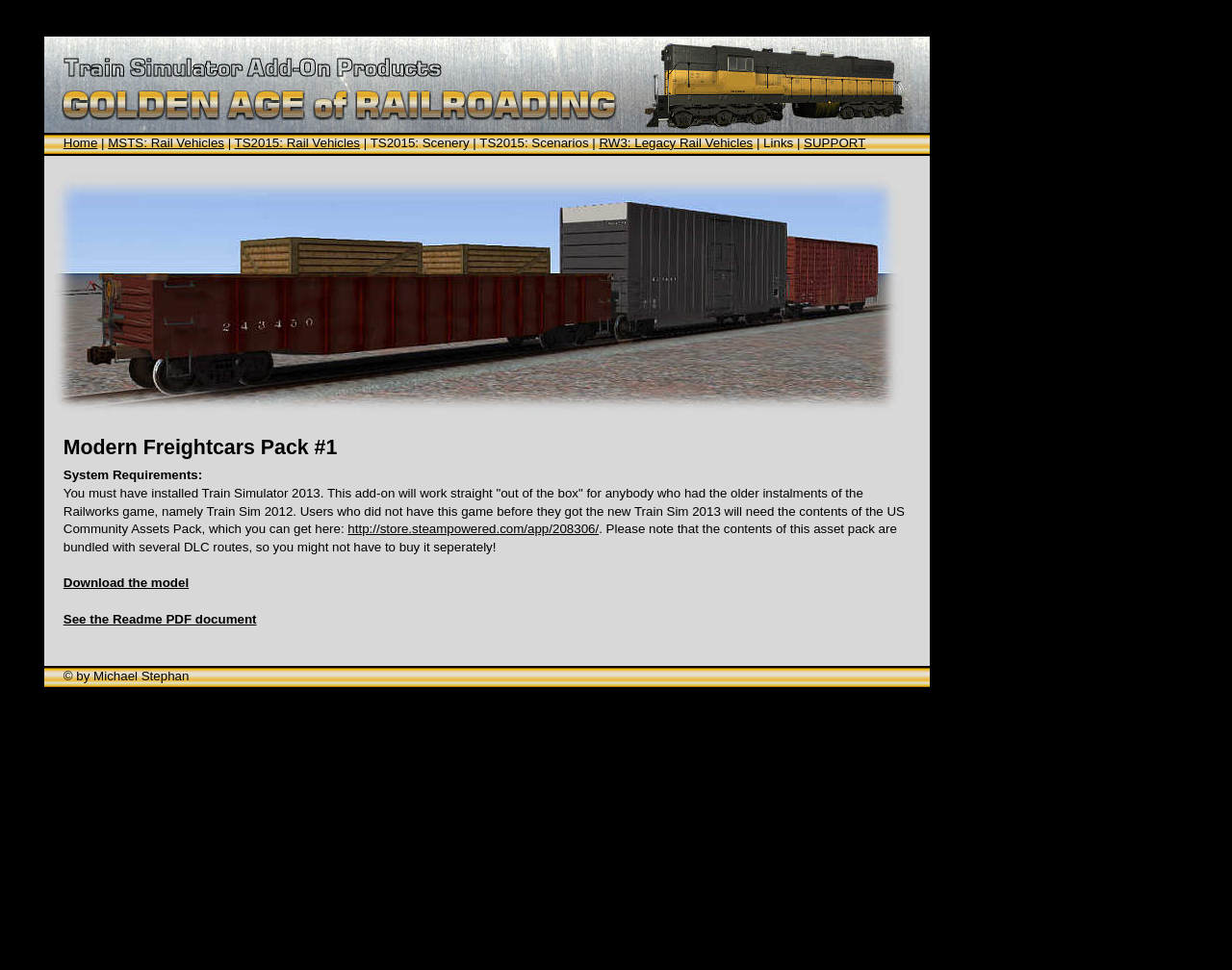Answer the question below using just one word or a short phrase: 
What is the required game for this add-on?

Train Simulator 2013